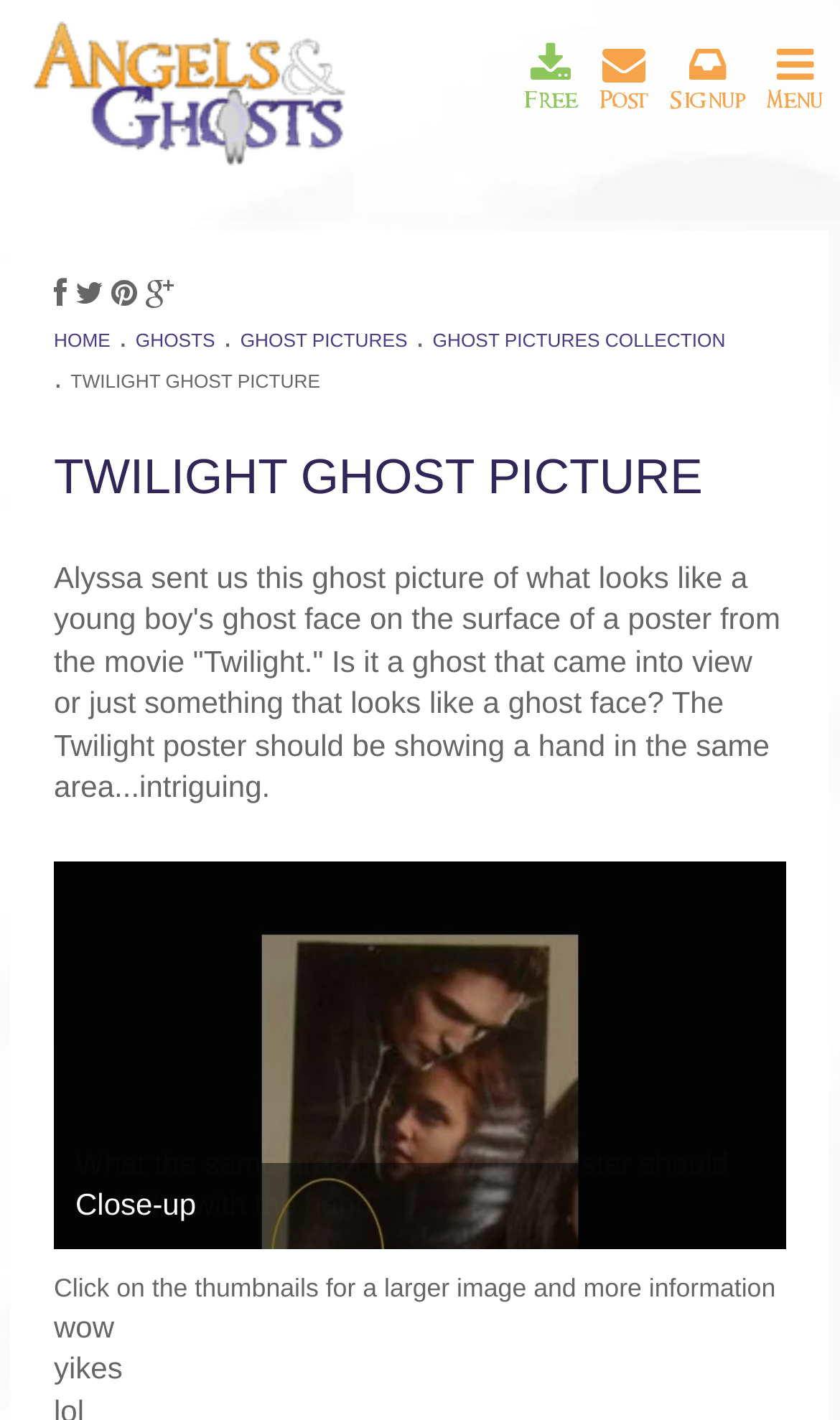Answer the question in a single word or phrase:
What is the position of the 'Post' link?

Top-right